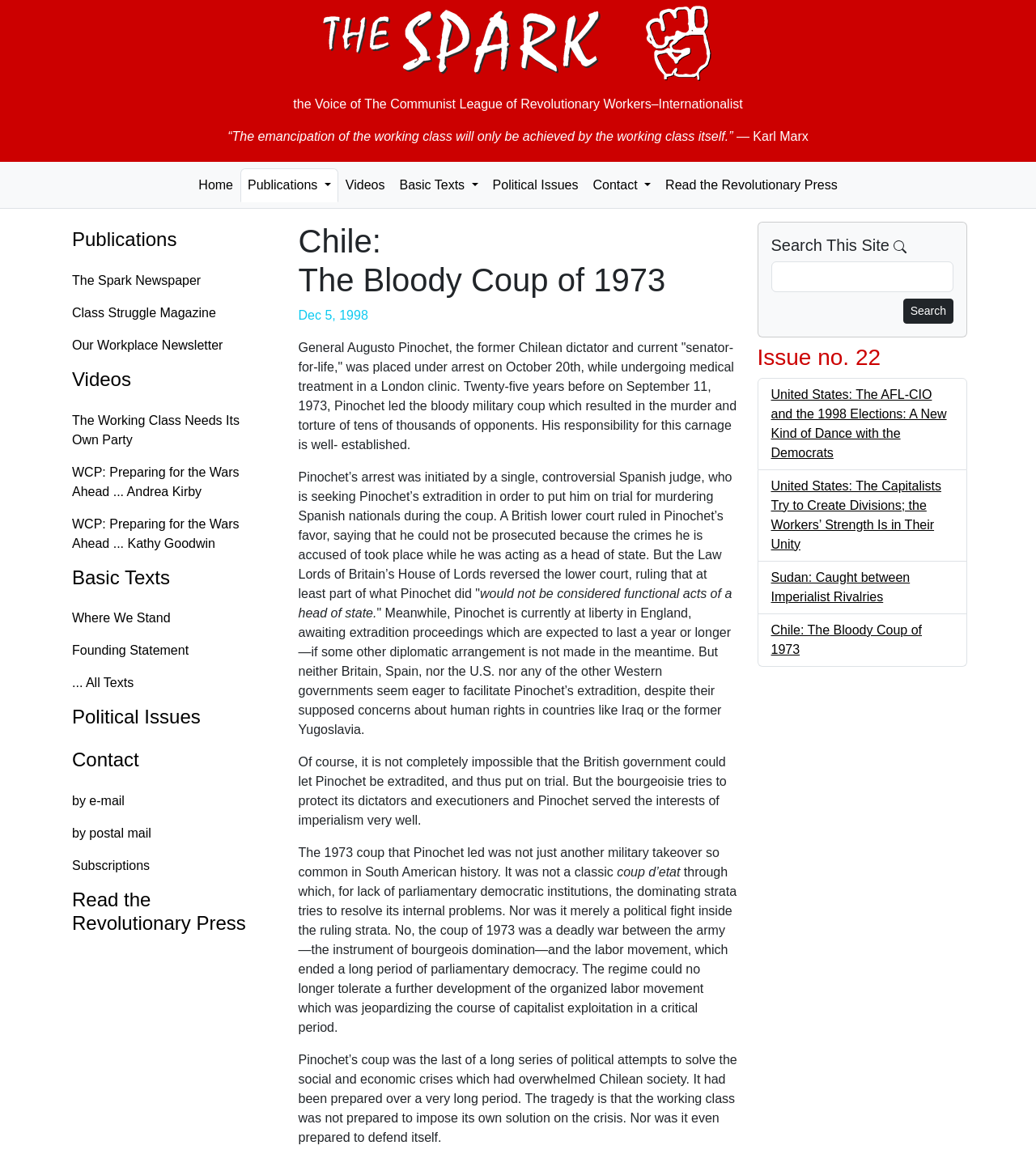Please give the bounding box coordinates of the area that should be clicked to fulfill the following instruction: "Read the 'Chile: The Bloody Coup of 1973' article". The coordinates should be in the format of four float numbers from 0 to 1, i.e., [left, top, right, bottom].

[0.744, 0.54, 0.89, 0.568]